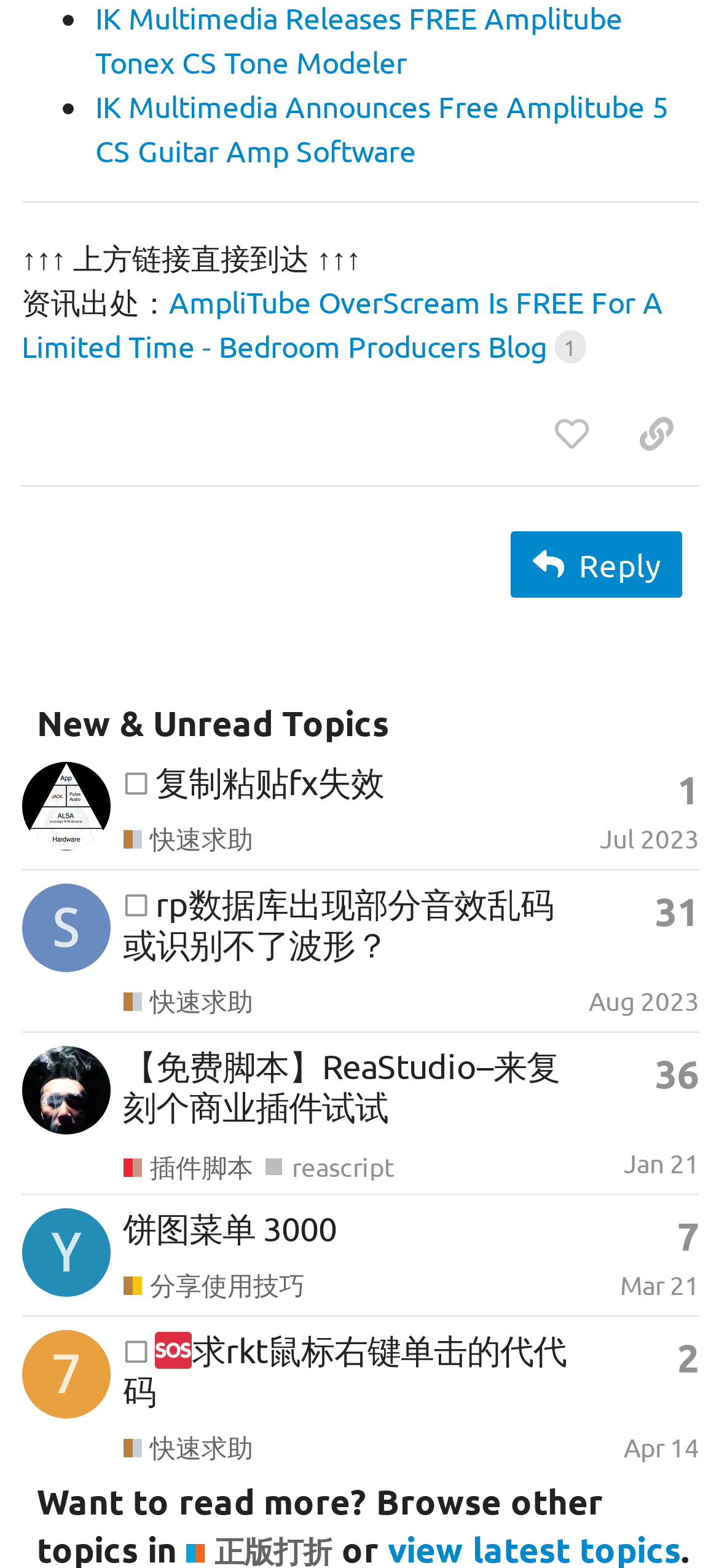How many topics are listed under 'New & Unread Topics'?
Based on the image, answer the question with as much detail as possible.

I found a table element with 4 row elements under the heading 'New & Unread Topics'. Therefore, there are 4 topics listed under 'New & Unread Topics'.